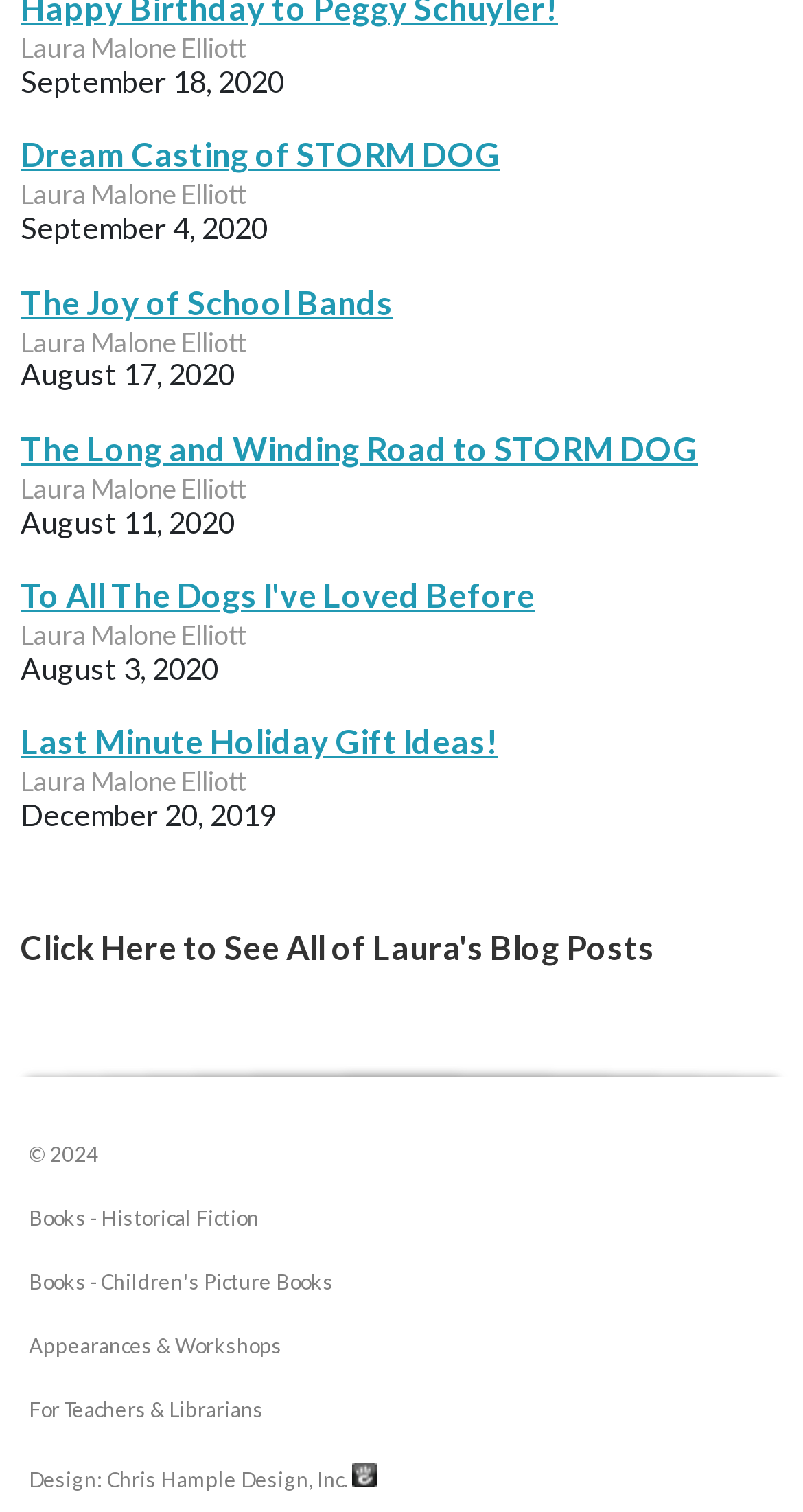Please determine the bounding box coordinates of the element to click in order to execute the following instruction: "See all blog posts by Laura Malone Elliott". The coordinates should be four float numbers between 0 and 1, specified as [left, top, right, bottom].

[0.026, 0.614, 0.815, 0.64]